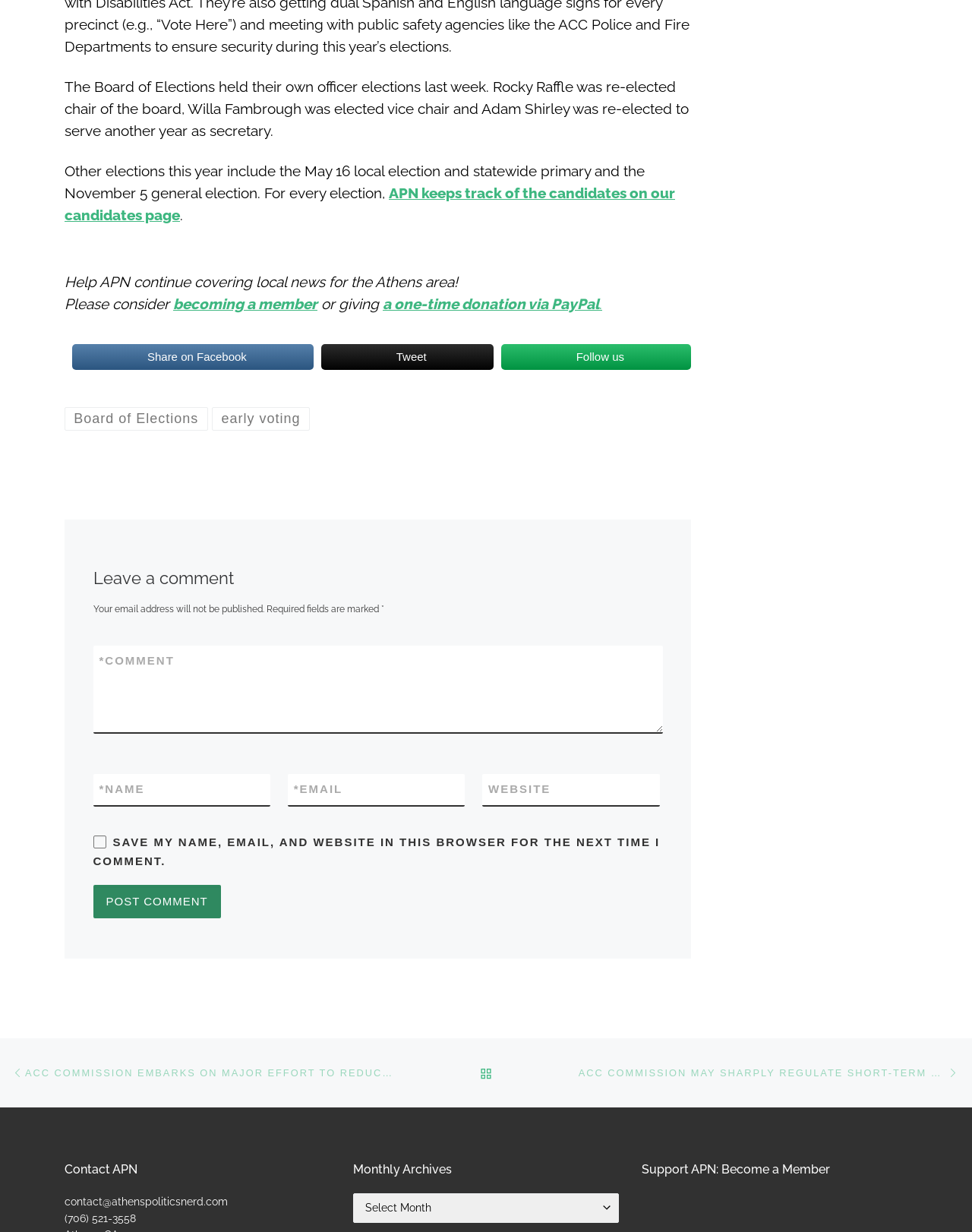Locate the bounding box of the UI element described in the following text: "becoming a member".

[0.178, 0.24, 0.327, 0.254]